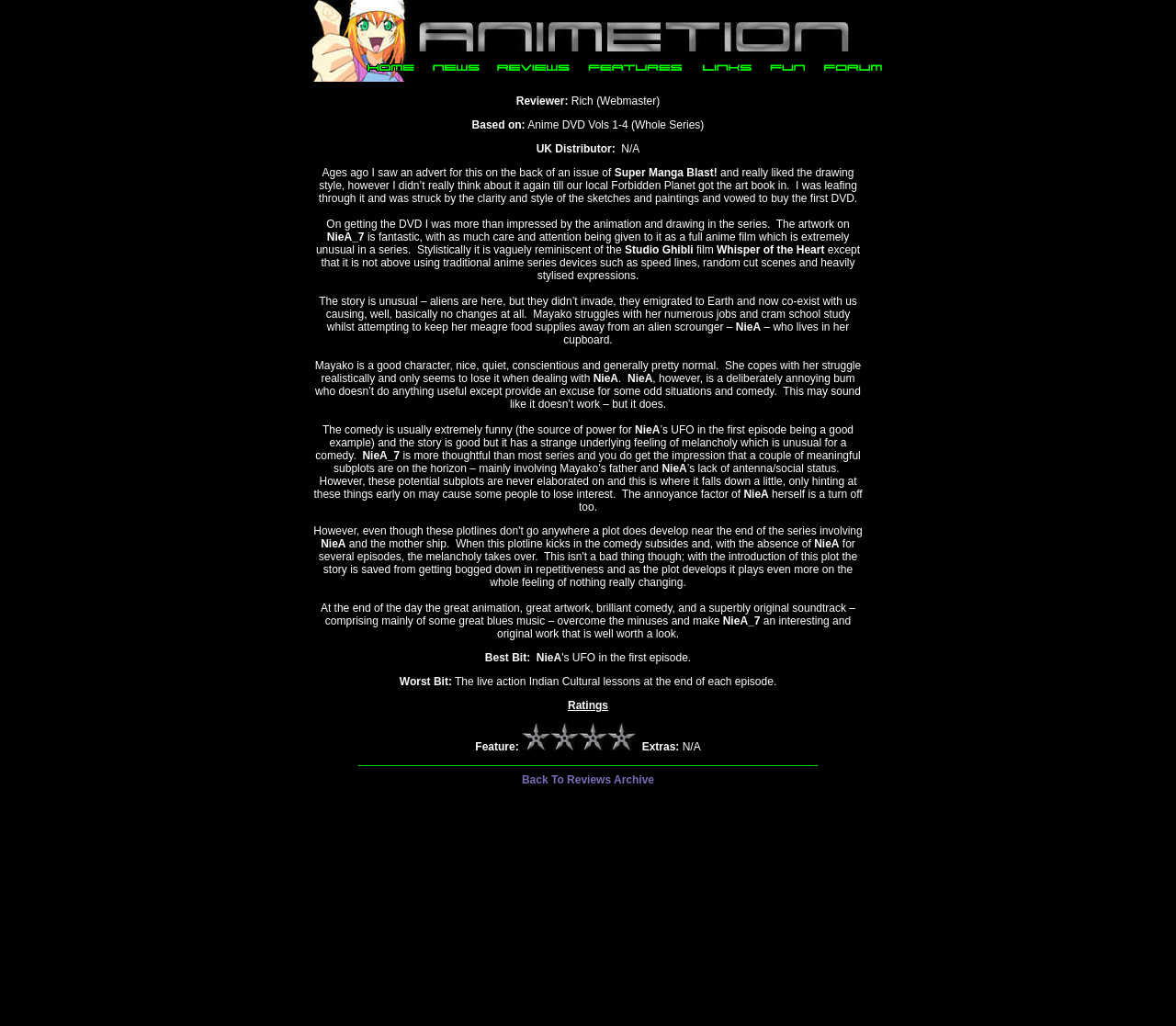Locate the bounding box of the UI element described in the following text: "SWOT Analysis".

None